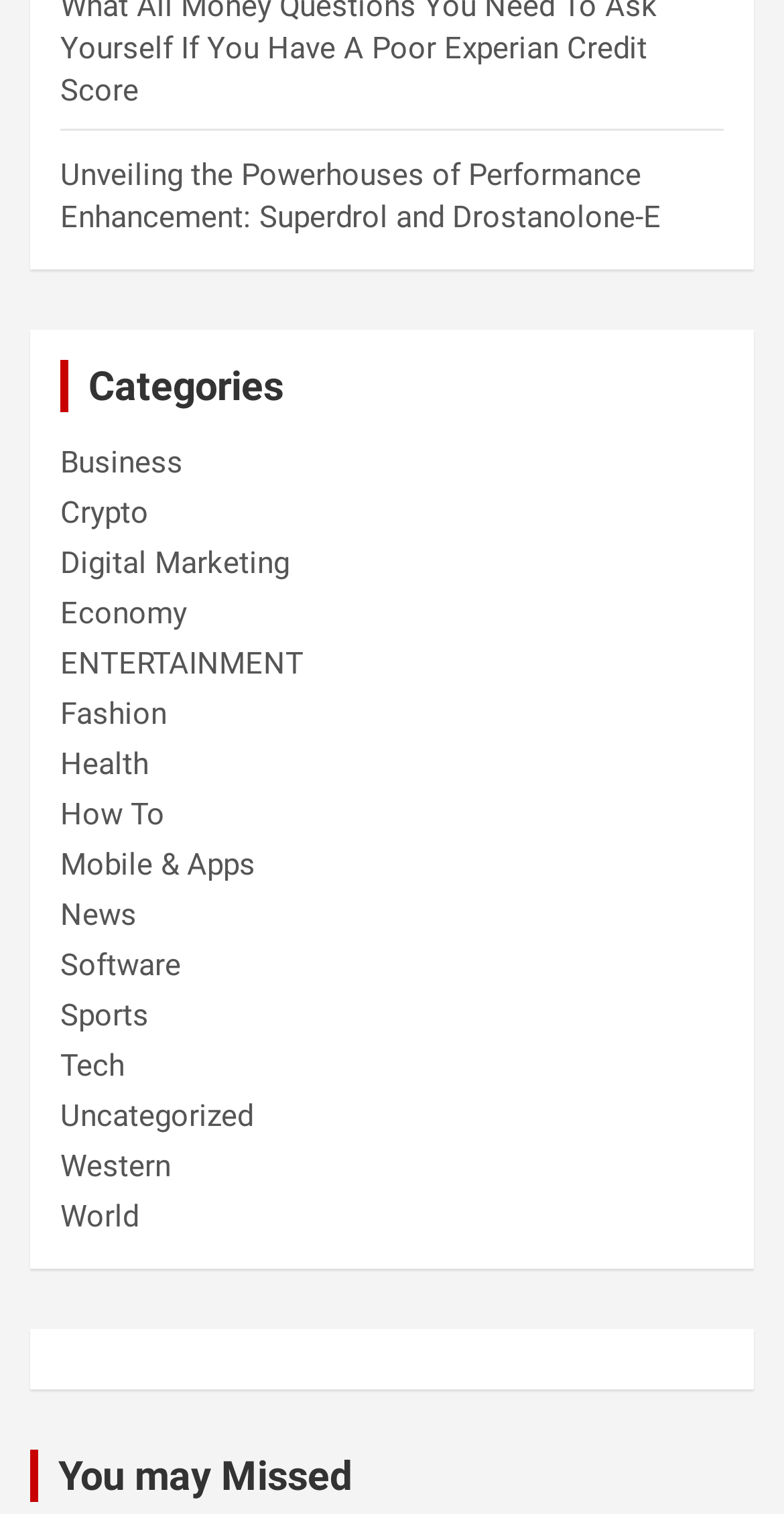Identify and provide the bounding box coordinates of the UI element described: "Digital Marketing". The coordinates should be formatted as [left, top, right, bottom], with each number being a float between 0 and 1.

[0.077, 0.36, 0.369, 0.384]